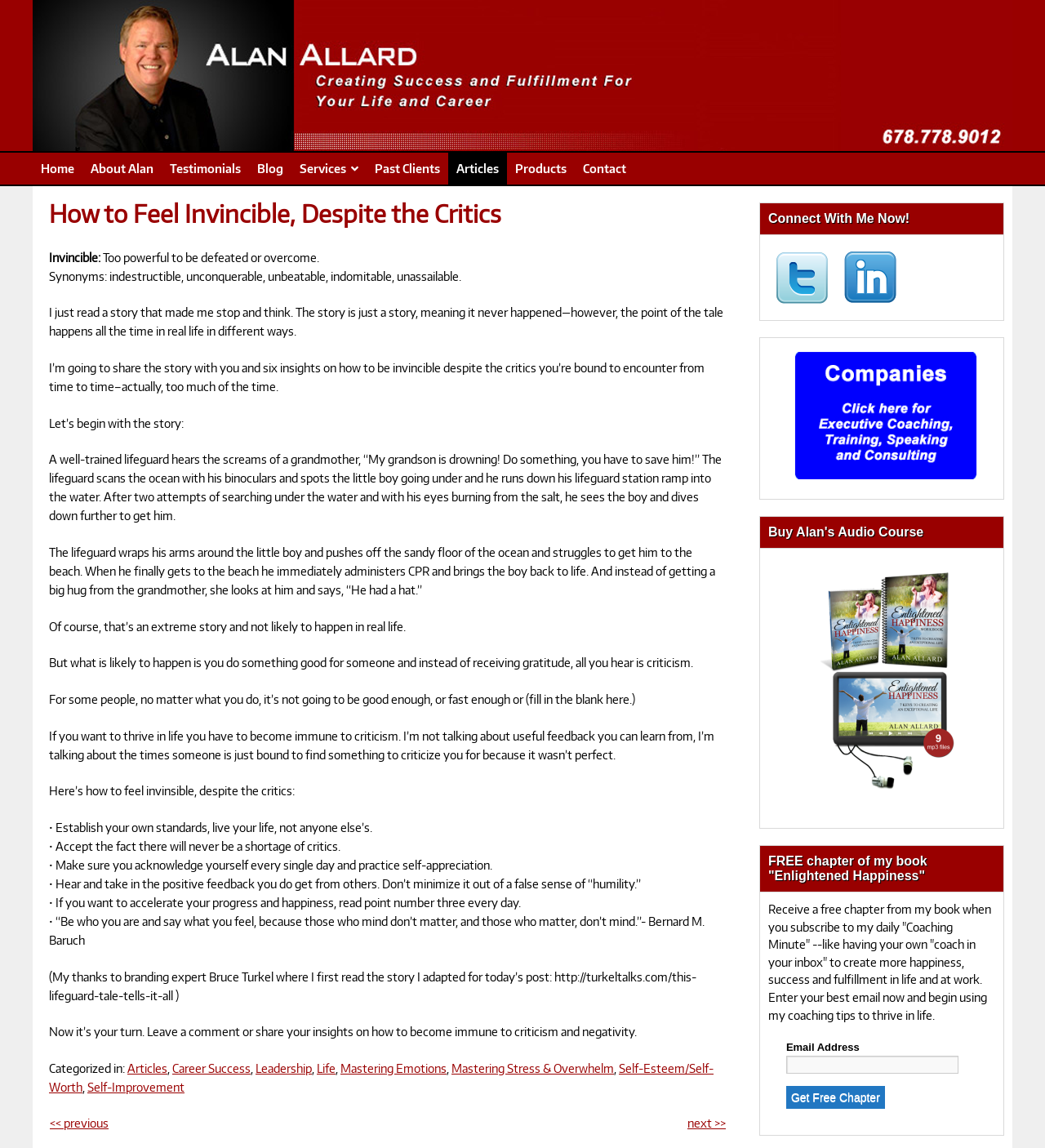What is the story about in the article?
By examining the image, provide a one-word or phrase answer.

A lifeguard saving a boy